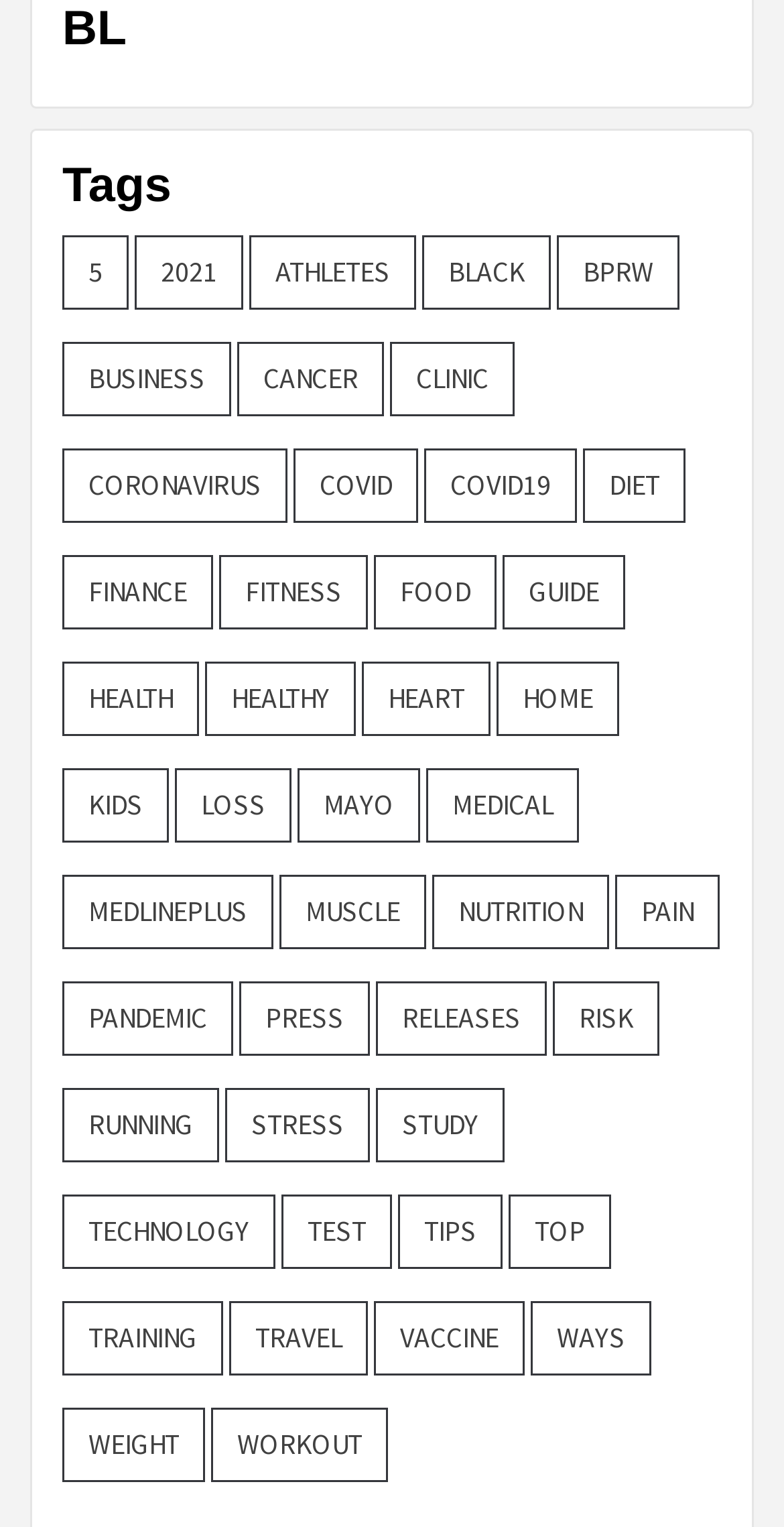Can you identify the bounding box coordinates of the clickable region needed to carry out this instruction: 'View the 'HEALTH' category'? The coordinates should be four float numbers within the range of 0 to 1, stated as [left, top, right, bottom].

[0.079, 0.433, 0.254, 0.481]